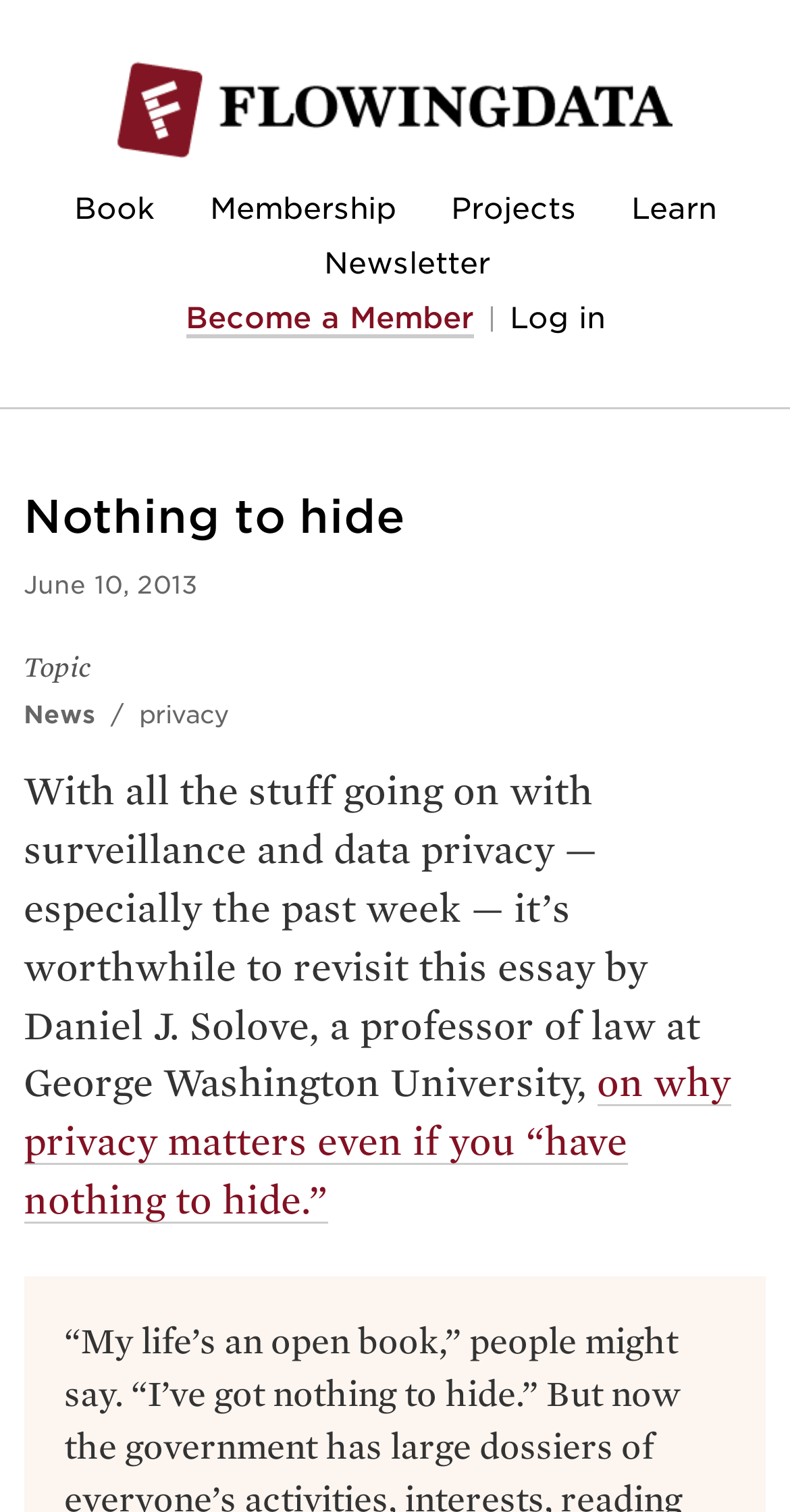Please determine the primary heading and provide its text.

Nothing to hide